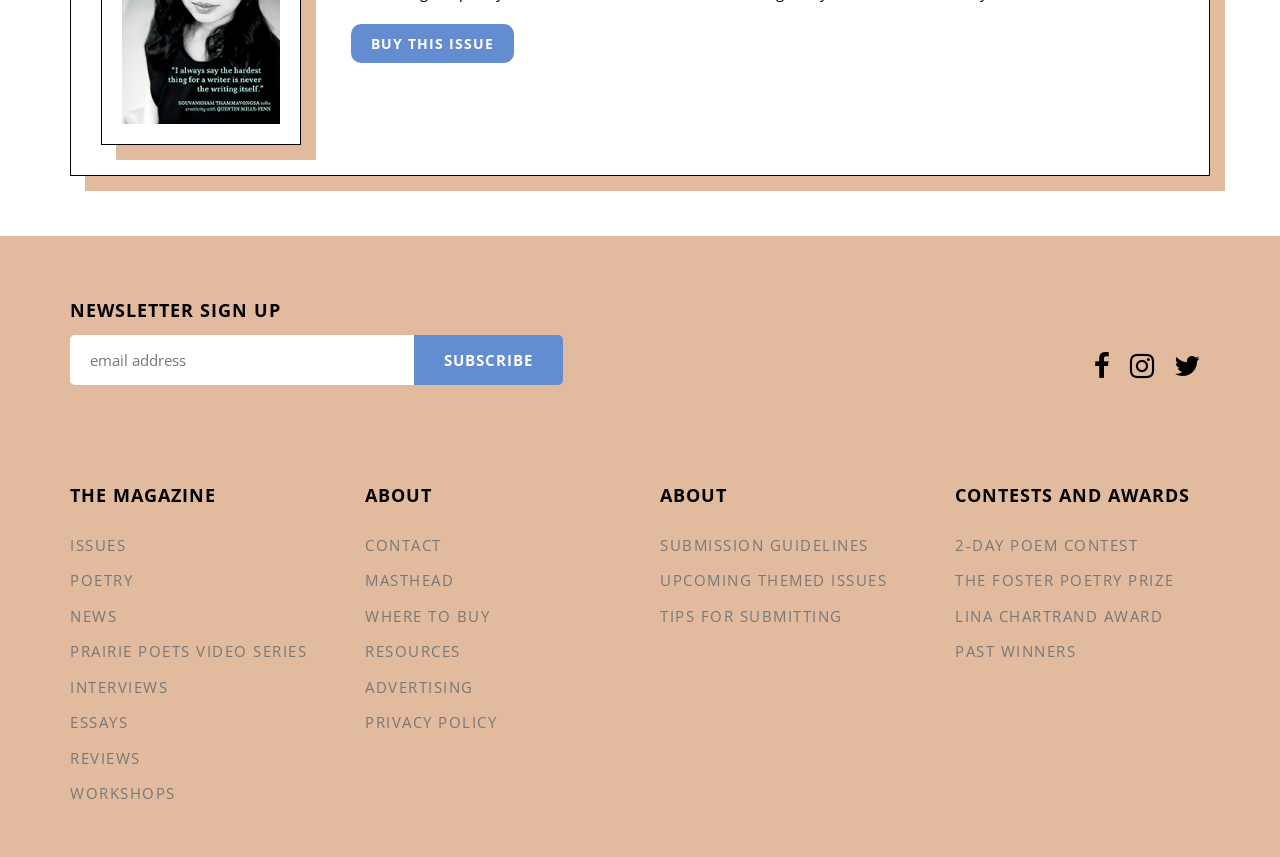Please specify the bounding box coordinates of the clickable region to carry out the following instruction: "Login to your account". The coordinates should be four float numbers between 0 and 1, in the format [left, top, right, bottom].

None